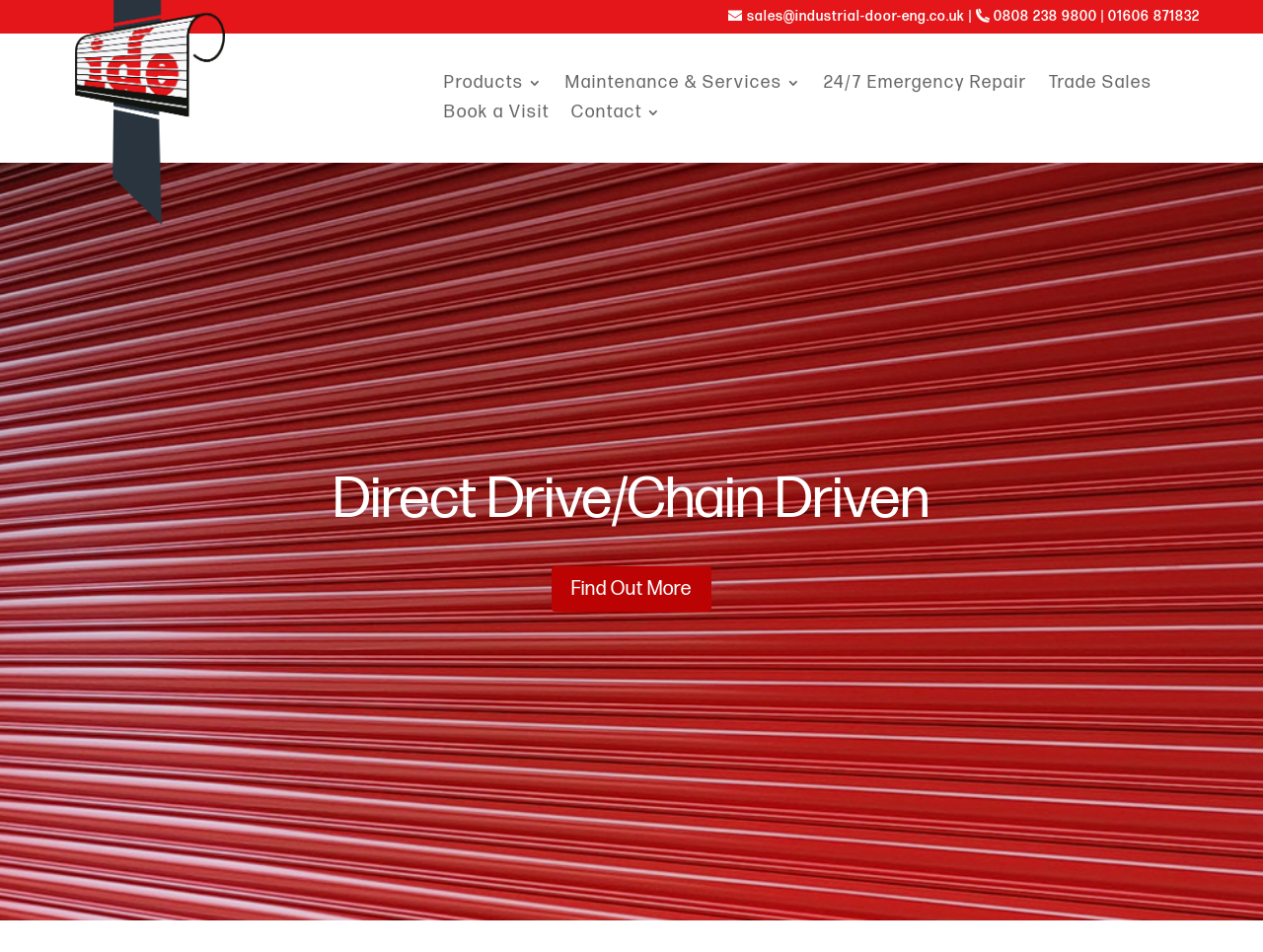Locate the bounding box coordinates of the clickable region to complete the following instruction: "Search for something."

None